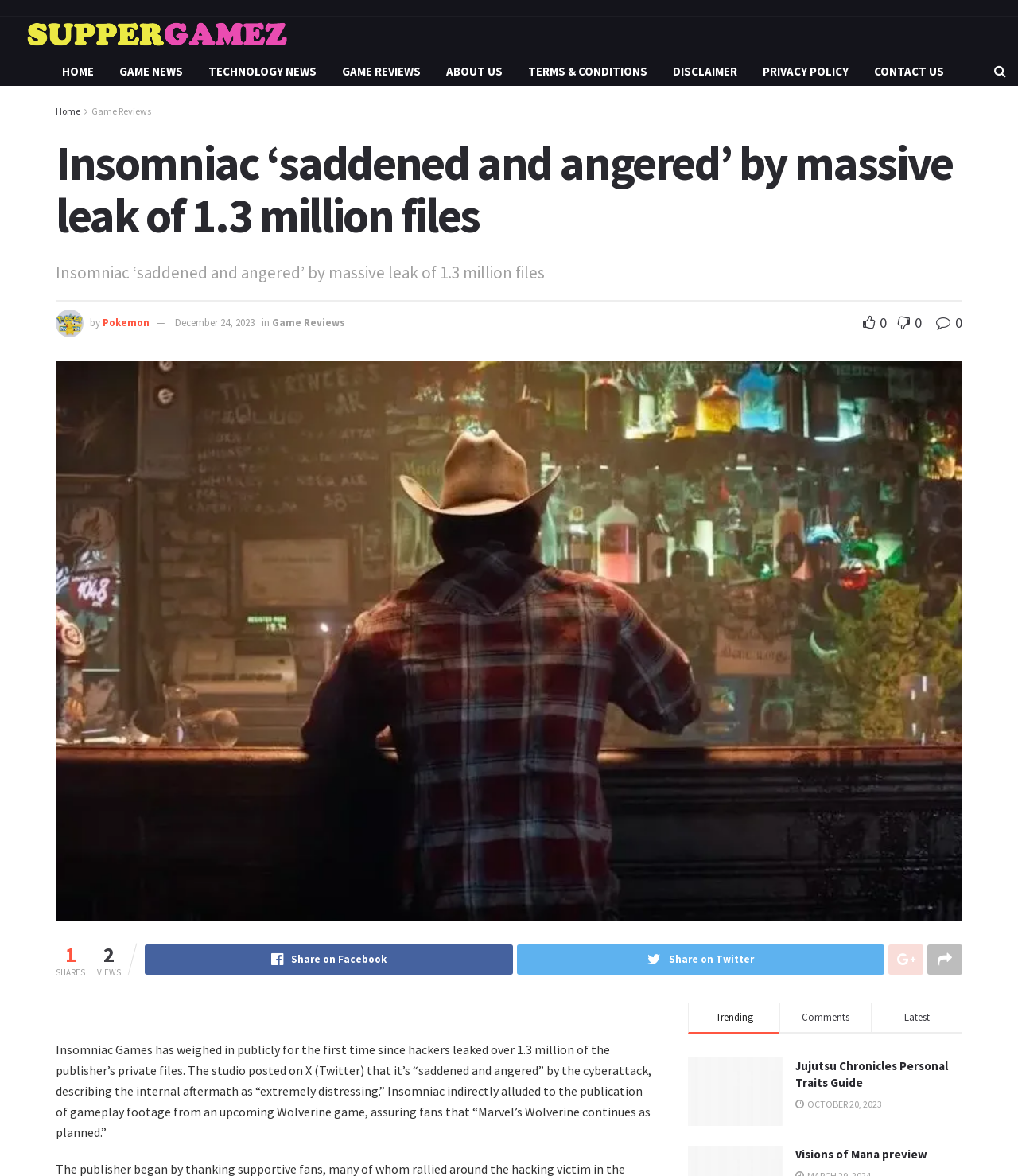Please identify the bounding box coordinates of the element that needs to be clicked to execute the following command: "View the 'Jujutsu Chronicles Personal Traits Guide' article". Provide the bounding box using four float numbers between 0 and 1, formatted as [left, top, right, bottom].

[0.676, 0.899, 0.77, 0.958]